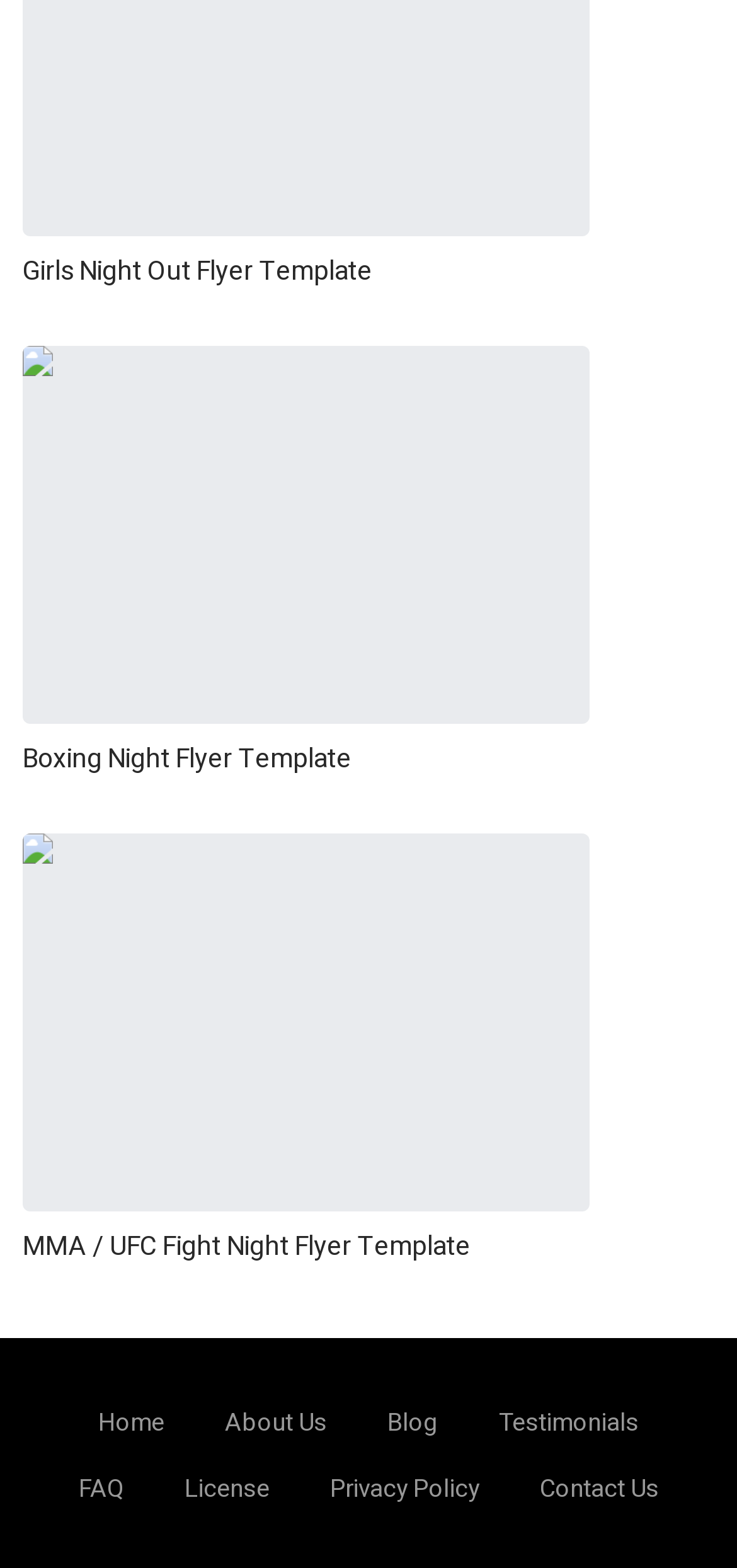Using a single word or phrase, answer the following question: 
What is the last link in the footer section?

Contact Us